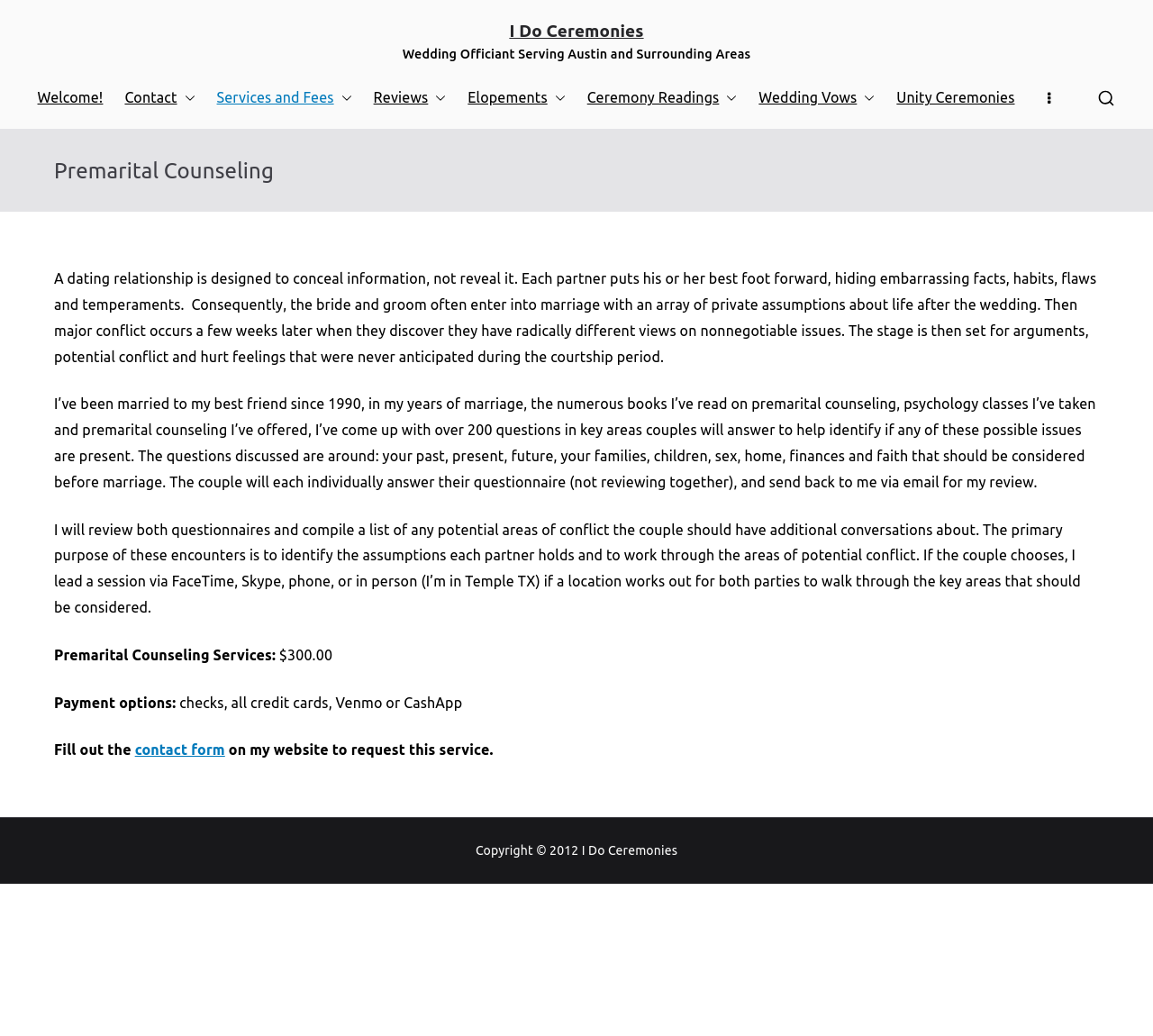What is the purpose of the questionnaire in the premarital counseling service?
Please provide a detailed and comprehensive answer to the question.

The purpose of the questionnaire in the premarital counseling service is to identify assumptions and potential conflicts that the couple may not be aware of. By answering the questionnaire individually, the couple can identify areas where they may have different views or assumptions, and then discuss these areas to avoid potential conflicts in the future.